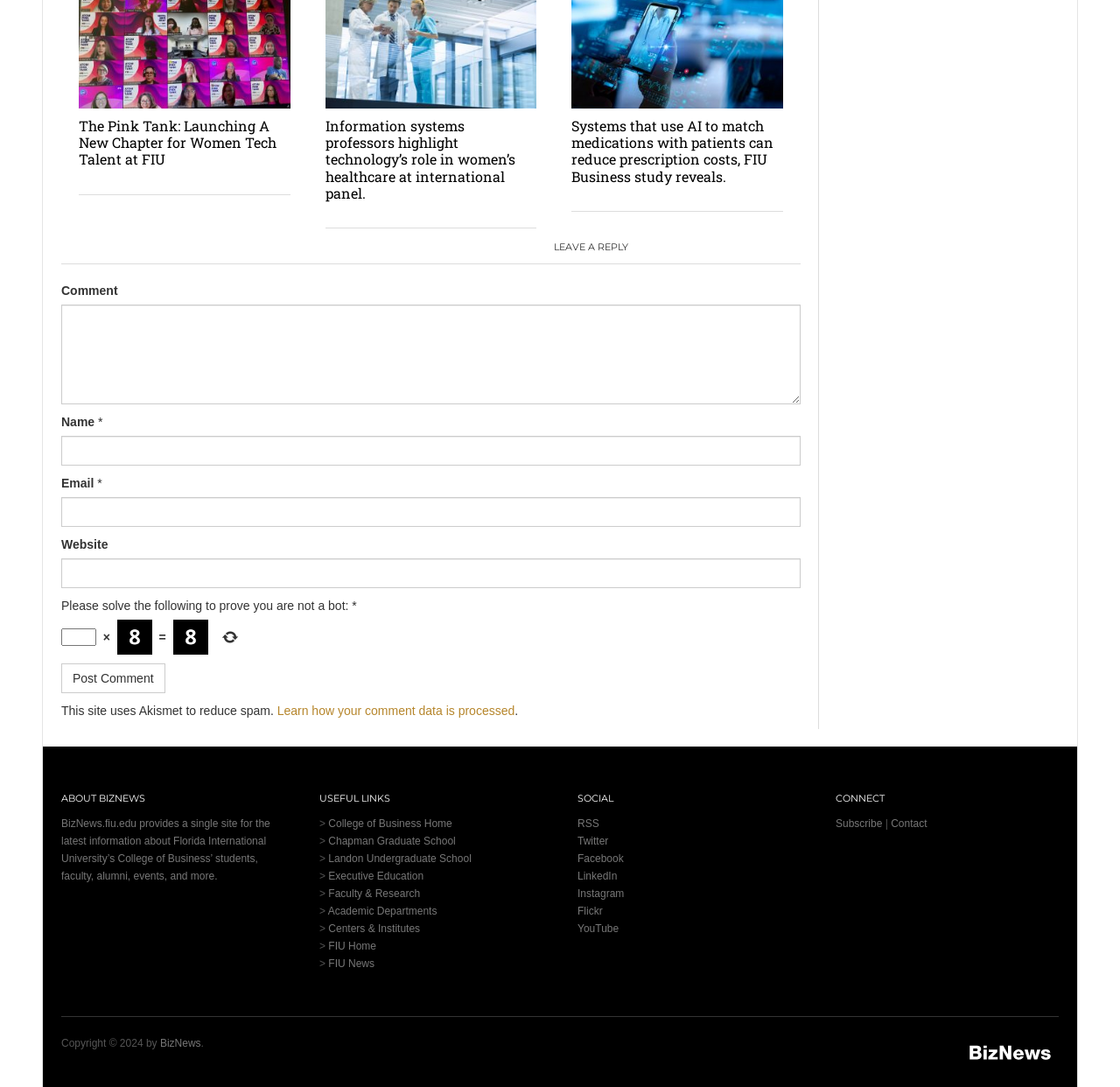Given the element description, predict the bounding box coordinates in the format (top-left x, top-left y, bottom-right x, bottom-right y), using floating point numbers between 0 and 1: Customer Bill of Rights

None